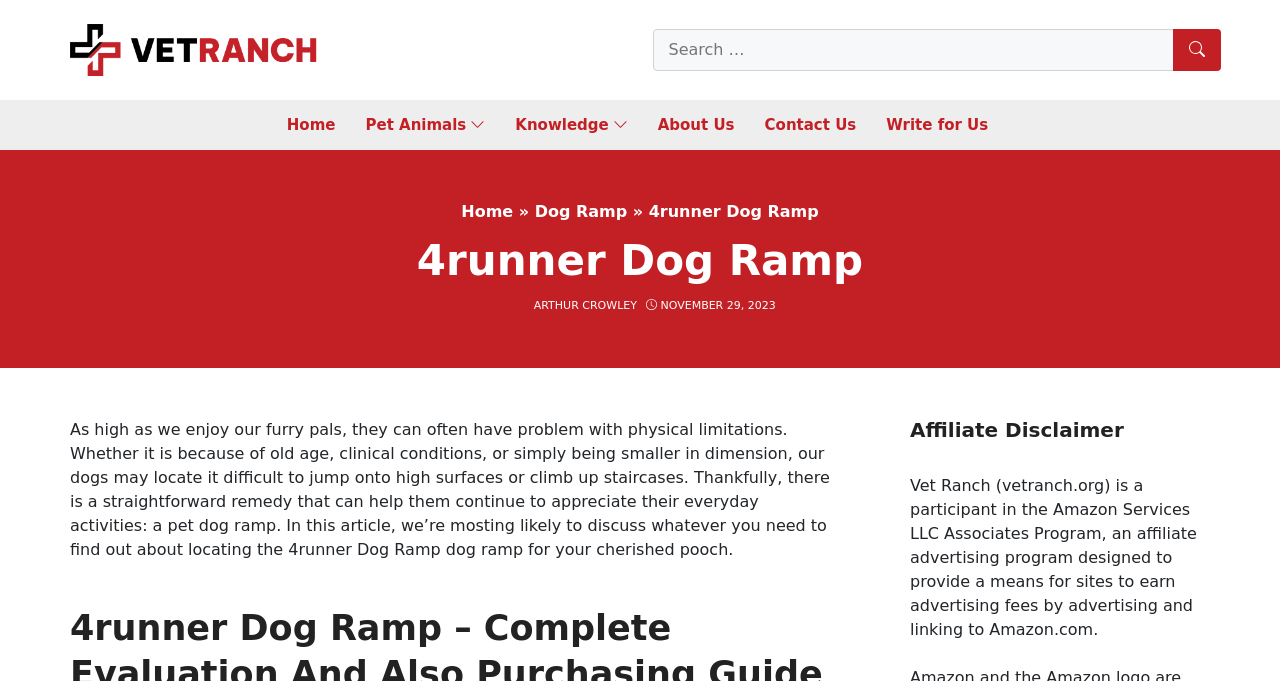Provide the bounding box coordinates for the UI element that is described as: "parent_node: Search for: aria-label="Search"".

[0.916, 0.043, 0.954, 0.104]